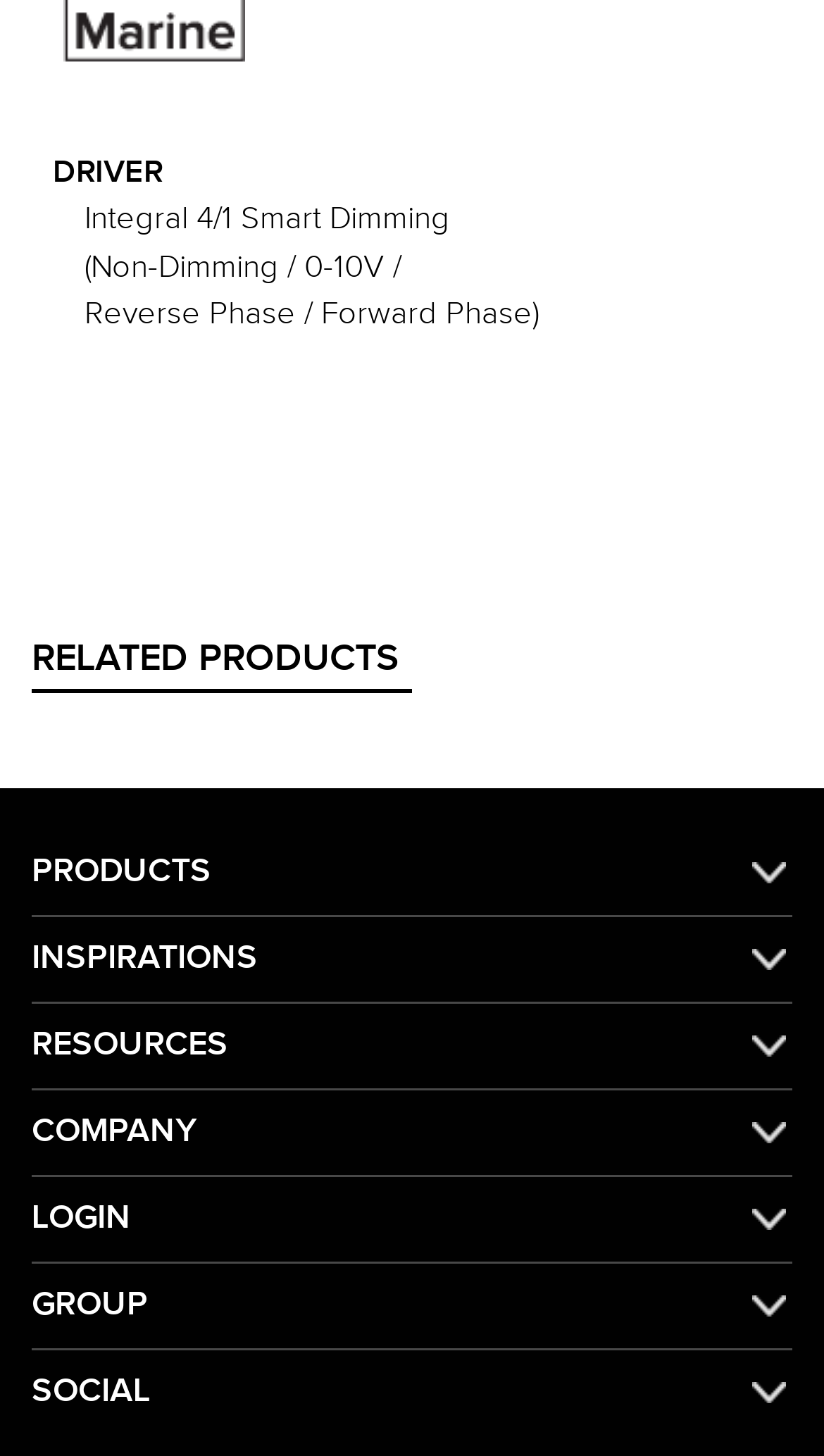Please give a short response to the question using one word or a phrase:
What is the position of the 'DRIVER' text?

Top-left